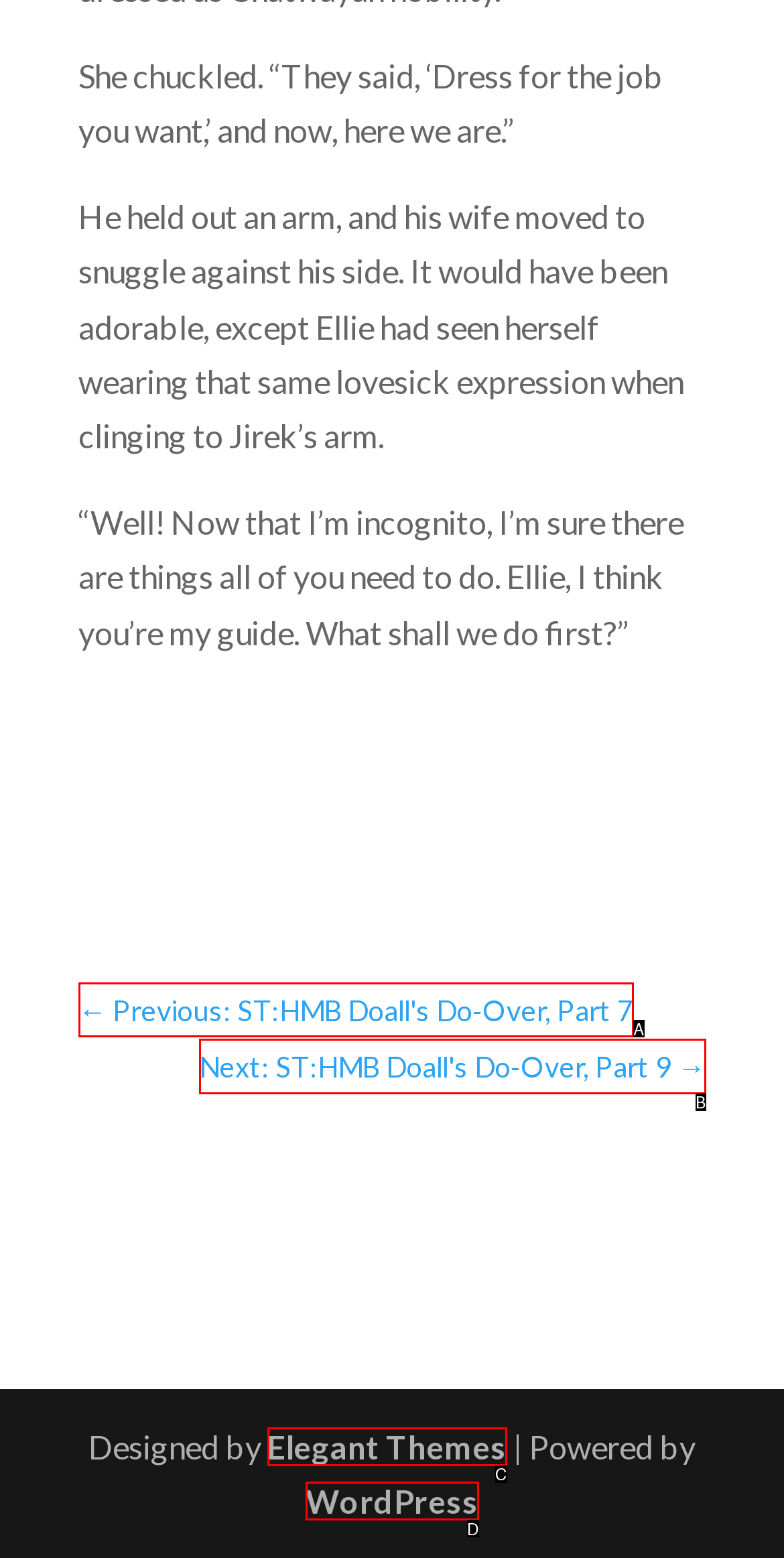Match the HTML element to the description: Captions. Answer with the letter of the correct option from the provided choices.

None